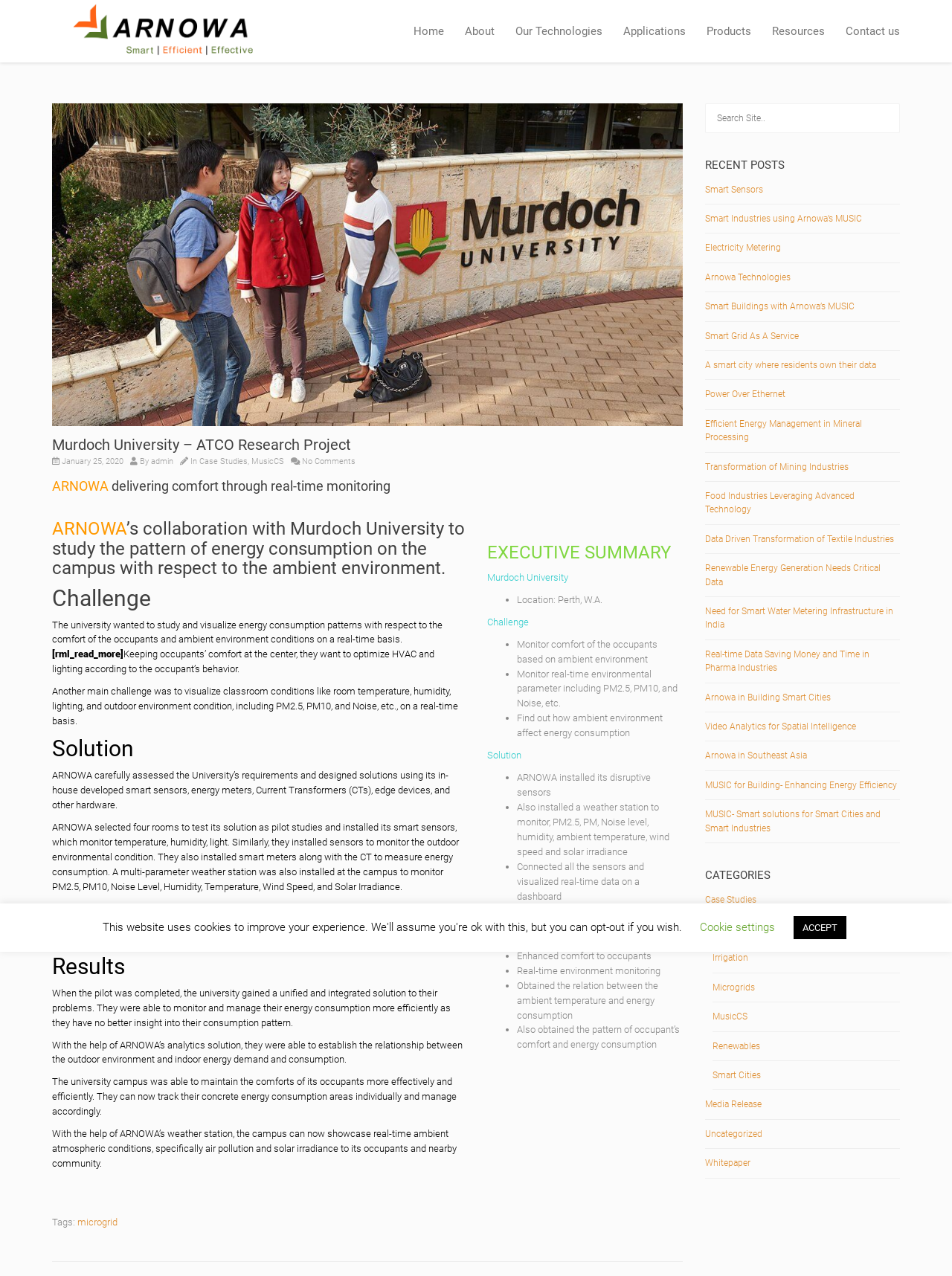Locate the bounding box coordinates of the clickable part needed for the task: "Click on the 'Case Studies' link".

[0.209, 0.358, 0.26, 0.365]